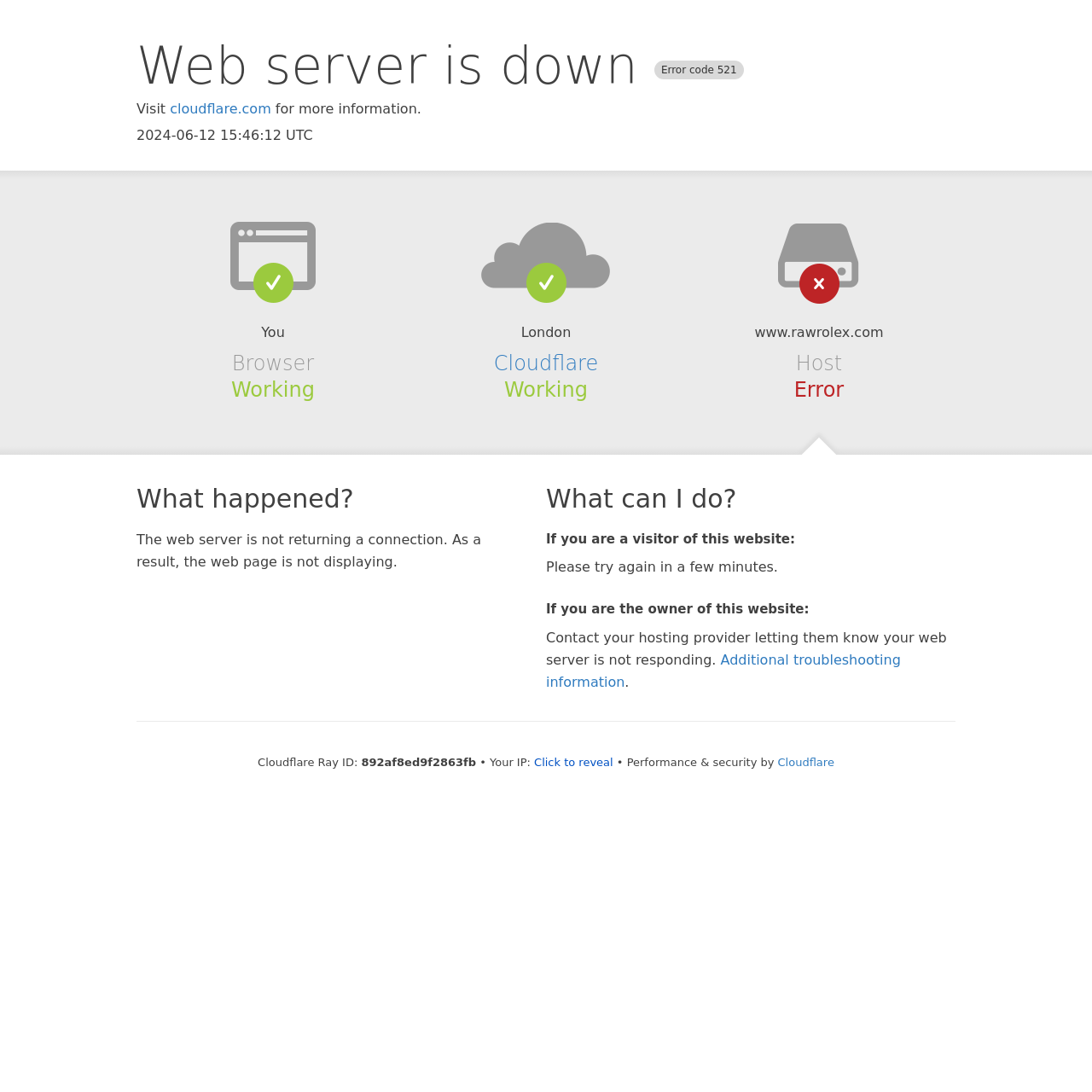Determine the bounding box coordinates for the HTML element described here: "Cloudflare".

[0.712, 0.692, 0.764, 0.704]